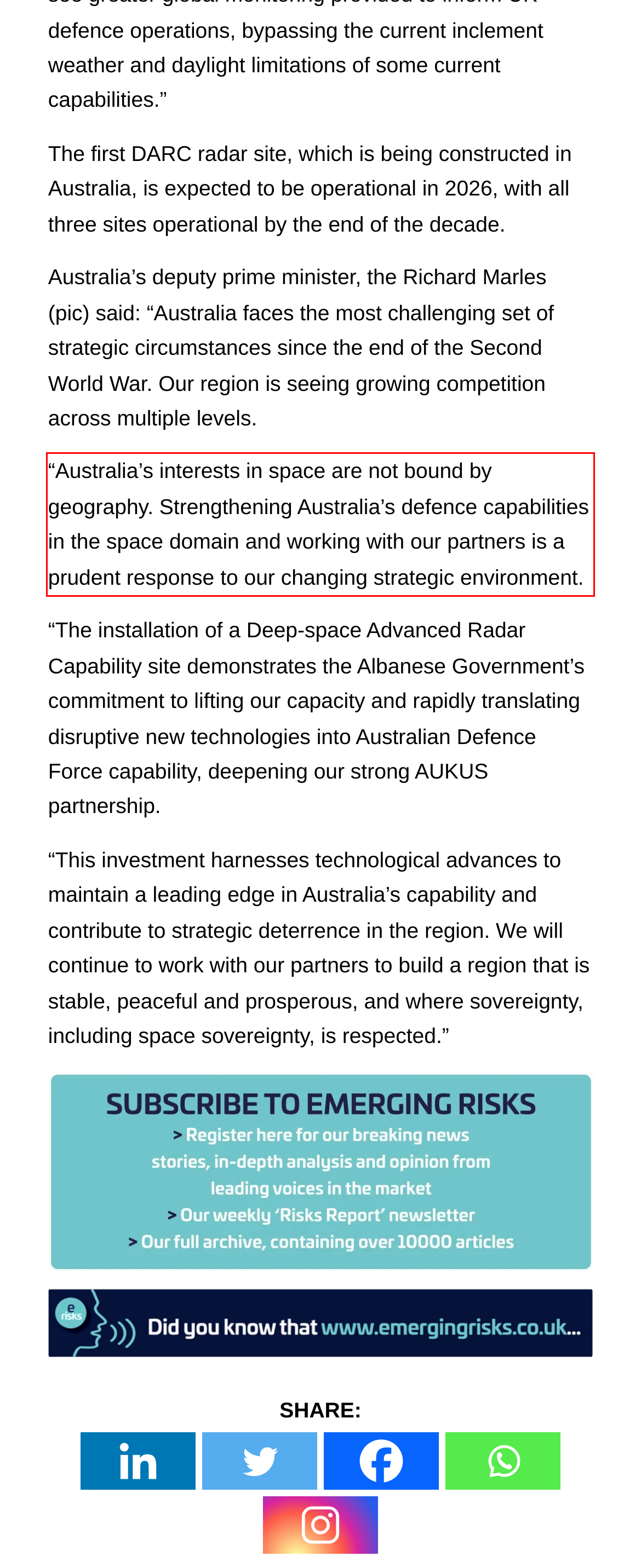Please identify the text within the red rectangular bounding box in the provided webpage screenshot.

“Australia’s interests in space are not bound by geography. Strengthening Australia’s defence capabilities in the space domain and working with our partners is a prudent response to our changing strategic environment.